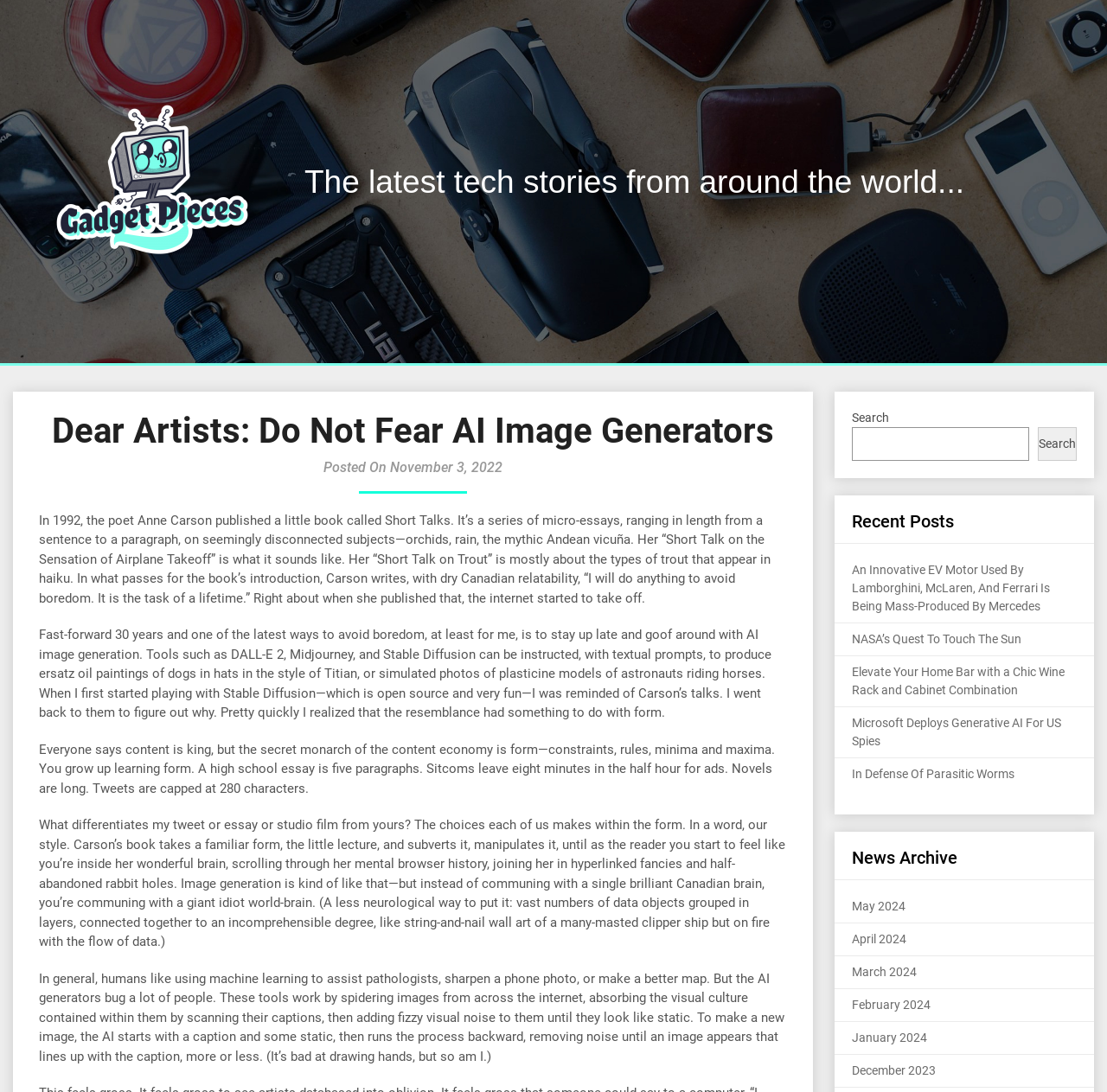Create a detailed summary of all the visual and textual information on the webpage.

This webpage is an article titled "Dear Artists: Do Not Fear AI Image Generators" from Gadget Pieces. At the top, there is a link to the website's homepage. Below it, a heading reads "The latest tech stories from around the world..." followed by the article's title and a subheading "Posted On November 3, 2022".

The main content of the article is divided into five paragraphs. The first paragraph discusses the poet Anne Carson's book "Short Talks" and its unique style. The second paragraph introduces the concept of AI image generation and its resemblance to Carson's writing style. The third paragraph explores the idea of form and constraints in content creation. The fourth paragraph delves deeper into the concept of AI image generation, comparing it to Carson's writing style. The fifth paragraph explains how AI image generators work and why they can be unsettling for some people.

To the right of the article, there is a search bar with a button labeled "Search". Below the search bar, there is a section titled "Recent Posts" with links to five recent articles, including "An Innovative EV Motor Used By Lamborghini, McLaren, And Ferrari Is Being Mass-Produced By Mercedes" and "NASA’s Quest To Touch The Sun". Further down, there is a section titled "News Archive" with links to monthly archives from May 2024 to December 2023.